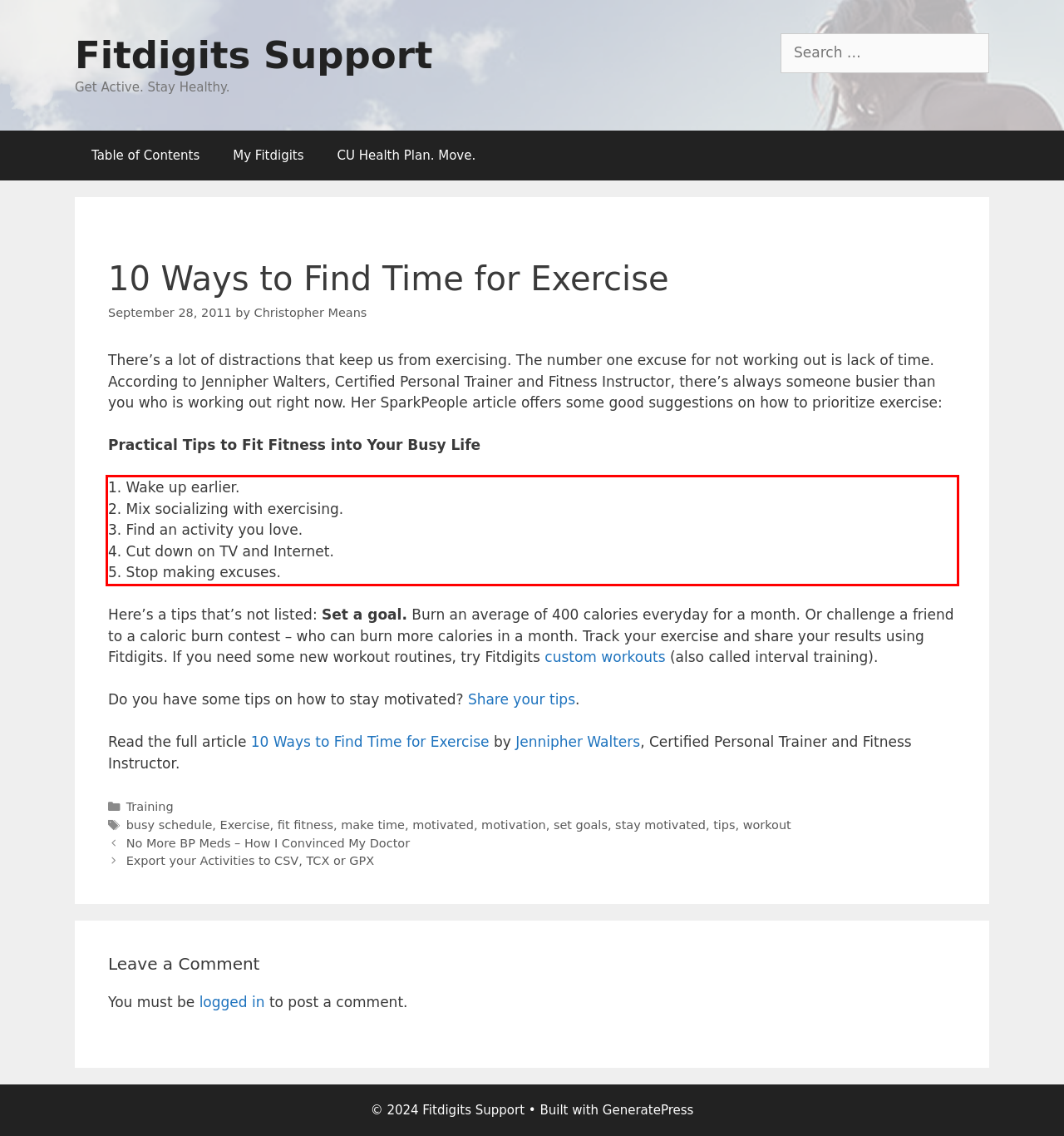You are given a screenshot with a red rectangle. Identify and extract the text within this red bounding box using OCR.

1. Wake up earlier. 2. Mix socializing with exercising. 3. Find an activity you love. 4. Cut down on TV and Internet. 5. Stop making excuses.